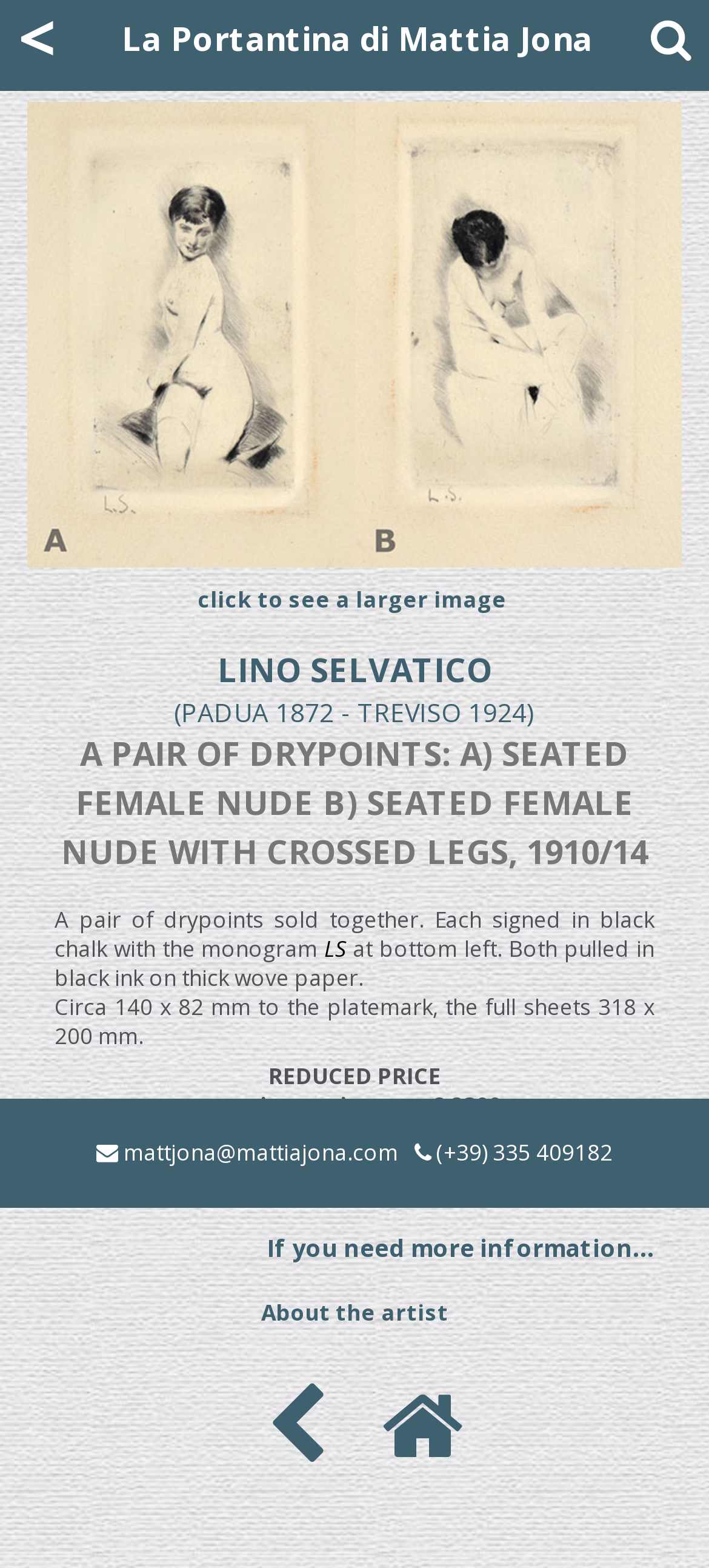Please identify the bounding box coordinates of the area I need to click to accomplish the following instruction: "contact the artist".

[0.174, 0.725, 0.562, 0.745]